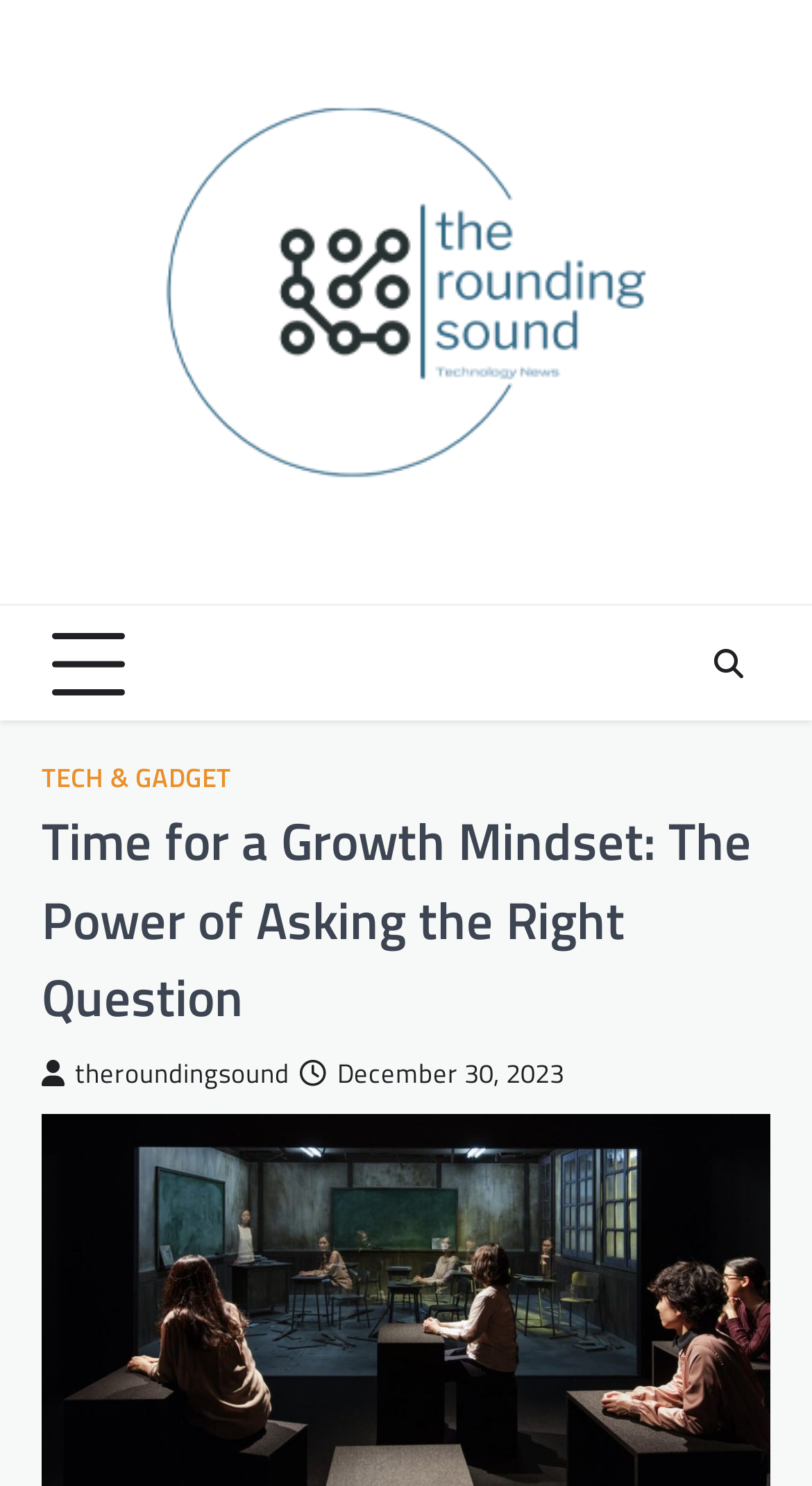Identify the bounding box coordinates for the UI element described as follows: "December 30, 2023December 30, 2023". Ensure the coordinates are four float numbers between 0 and 1, formatted as [left, top, right, bottom].

[0.369, 0.71, 0.695, 0.736]